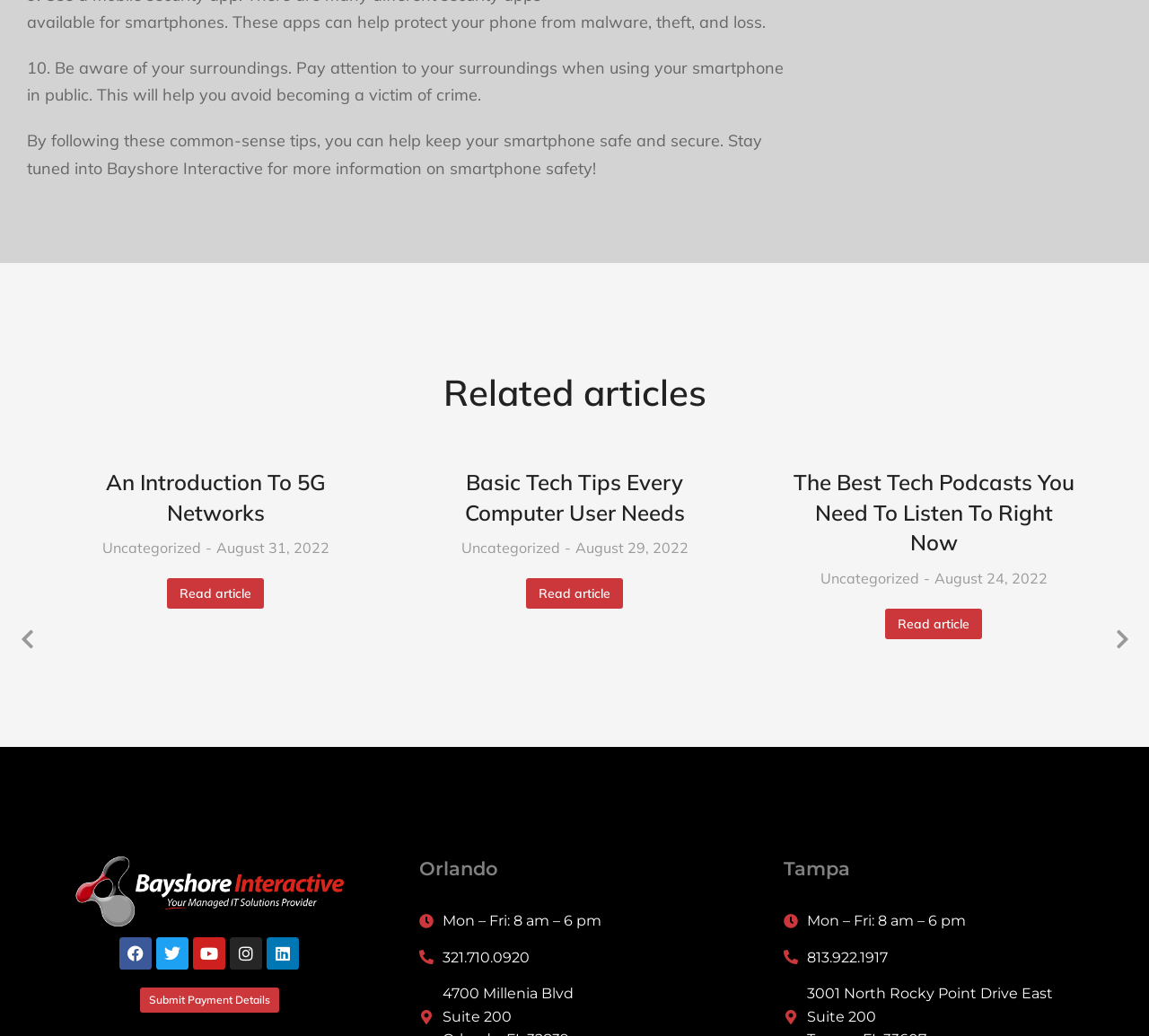Please identify the coordinates of the bounding box for the clickable region that will accomplish this instruction: "Visit Facebook page".

[0.104, 0.904, 0.132, 0.936]